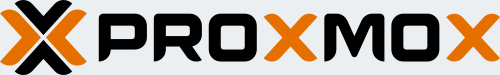Using the details in the image, give a detailed response to the question below:
What is the significance of the four orange 'X' shapes?

The four orange 'X' shapes in the Proxmox logo create a dynamic and recognizable visual identity for the brand, signifying its commitment to providing robust solutions for virtualization environments.